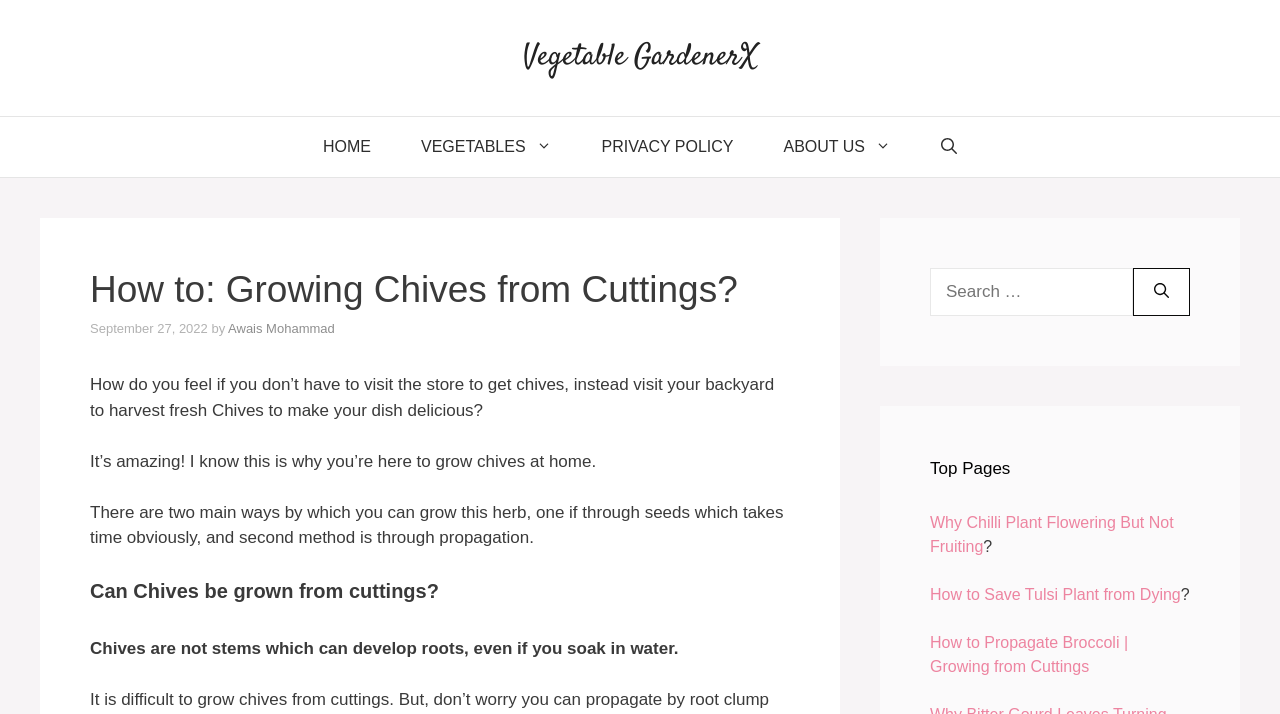Predict the bounding box of the UI element based on this description: "aria-label="Open Search Bar"".

[0.716, 0.164, 0.767, 0.248]